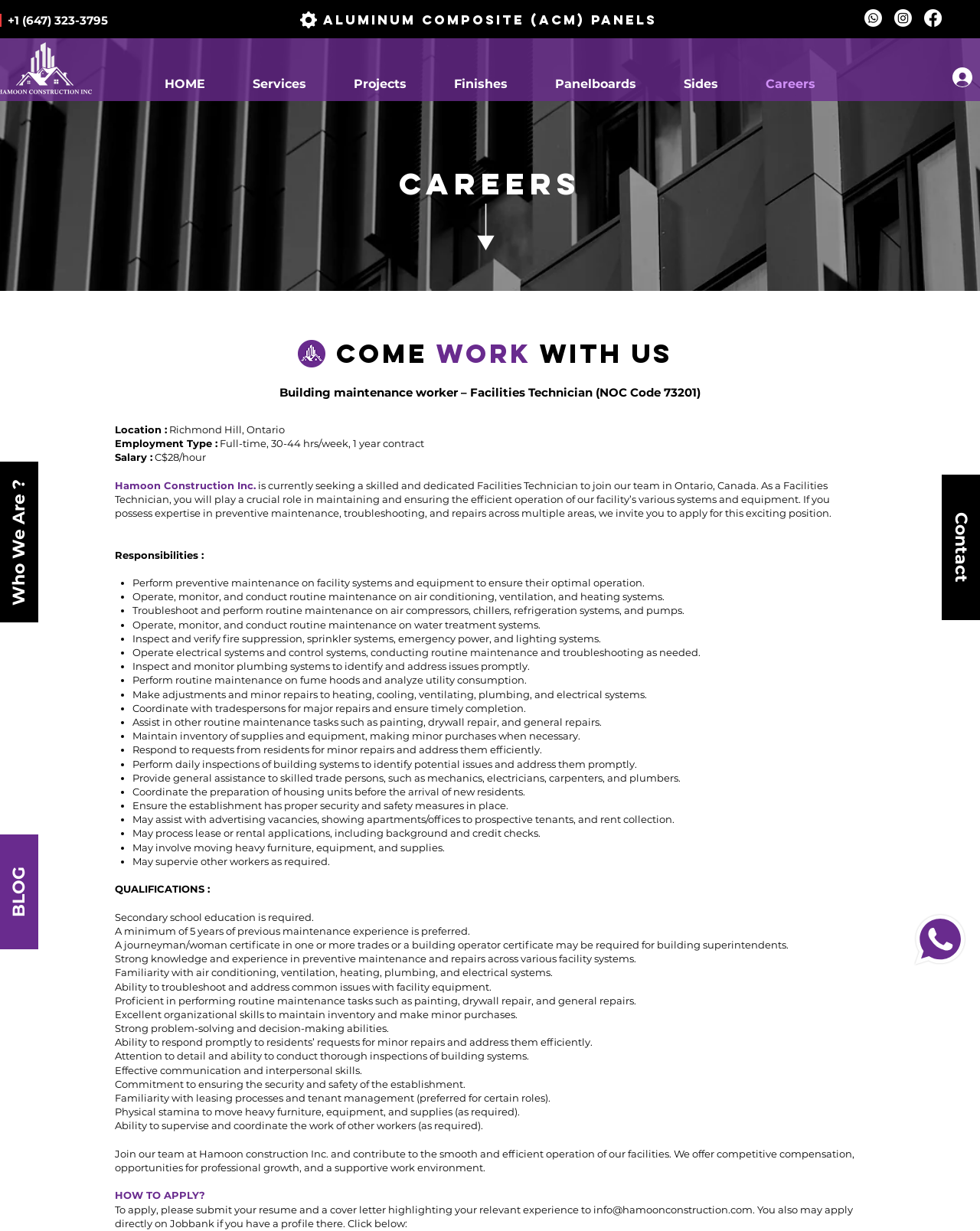Find the bounding box of the element with the following description: "Blog". The coordinates must be four float numbers between 0 and 1, formatted as [left, top, right, bottom].

None